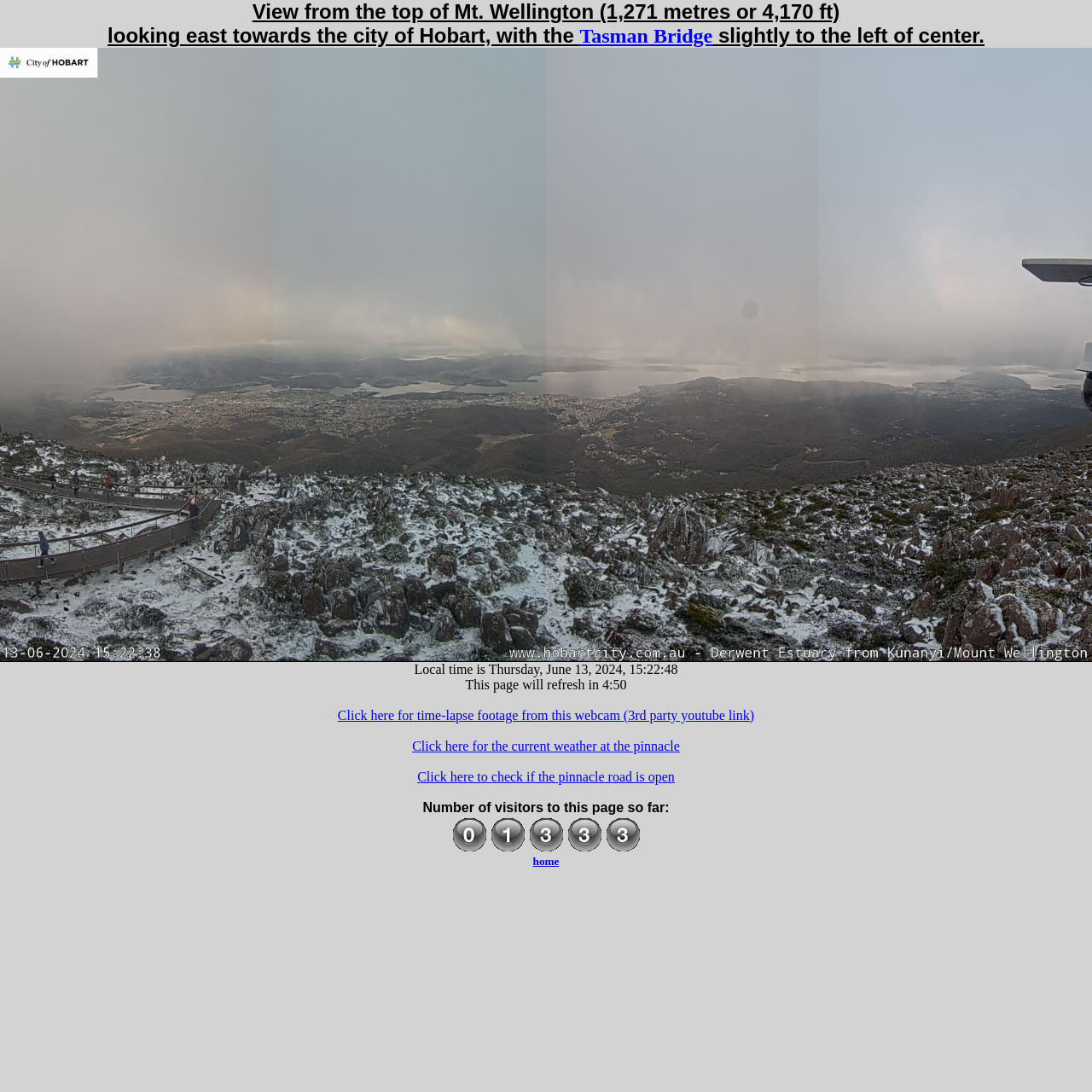Summarize the webpage with intricate details.

The webpage displays a scenic view from the peak of Mt. Wellington, Hobart, with a focus on the Tasman Bridge. At the top, there are two headings that describe the view, with the second heading mentioning the Tasman Bridge, which is also a clickable link. 

Below the headings, there is a section displaying the local time, which is Thursday, June 13, 2024, 15:22:48, along with a countdown timer that will refresh the page in 4 minutes and 50 seconds. 

Further down, there are three links: one for time-lapse footage from the webcam, another for the current weather at the pinnacle, and a third to check if the pinnacle road is open. 

The webpage also displays a visitor counter, which is an image, along with a heading that indicates the number of visitors to the page so far. 

At the bottom, there is a heading with a link to the "home" page.